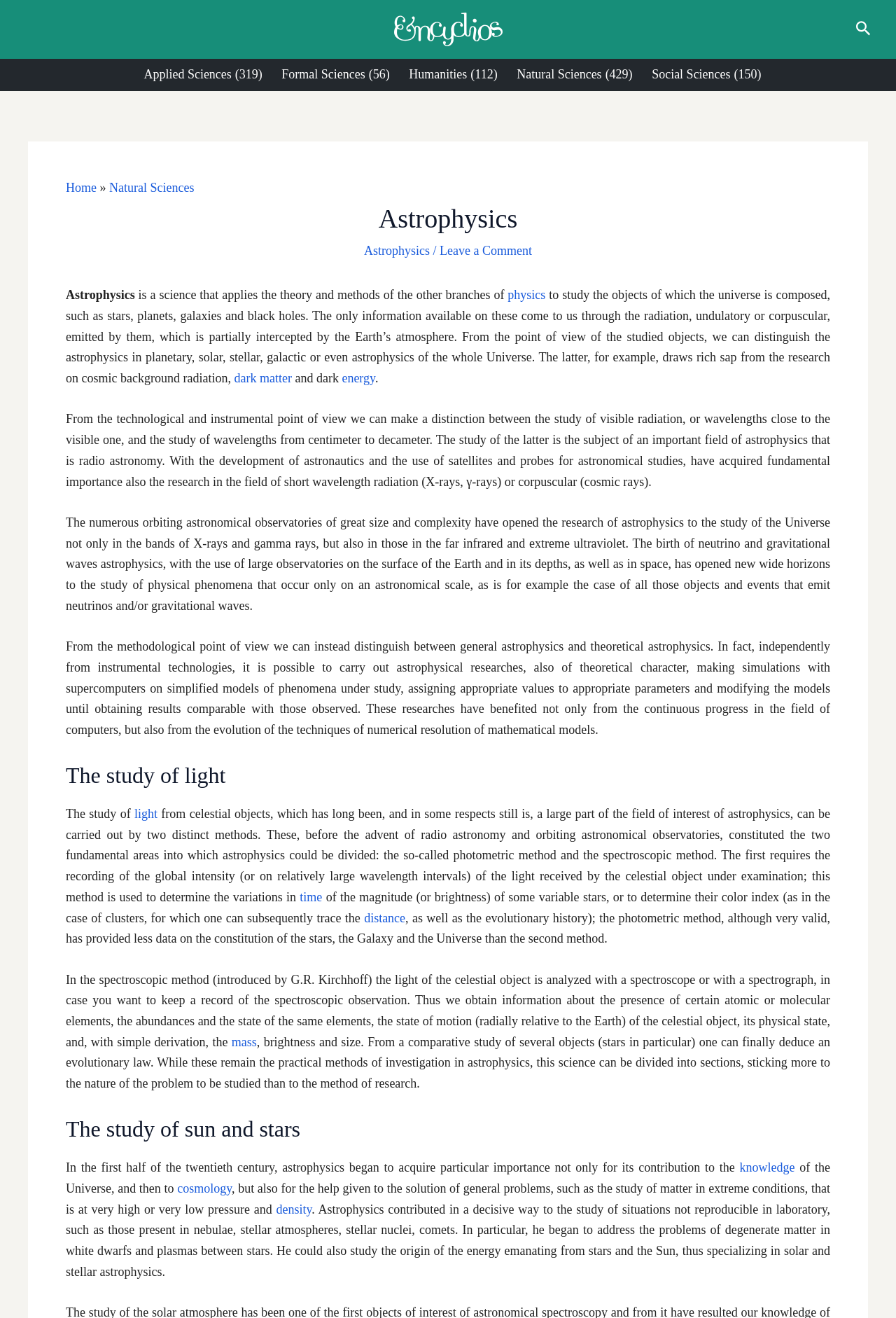Articulate a complete and detailed caption of the webpage elements.

The webpage is about Astrophysics, a science that applies the theory and methods of other branches of physics to study the universe. At the top, there is a header section with a link to "Encyclios" accompanied by an image, and a search icon link on the right side. Below the header, there is a navigation section with links to "Home", "Natural Sciences", and "Astrophysics", separated by a "»" symbol.

The main content of the webpage is divided into several sections. The first section introduces Astrophysics, explaining that it studies the objects of the universe, such as stars, planets, galaxies, and black holes, through the radiation they emit. This section also mentions the different branches of Astrophysics, including planetary, solar, stellar, galactic, and cosmic Astrophysics.

The next section discusses the technological and instrumental aspects of Astrophysics, including the study of visible and non-visible radiation, radio astronomy, and the use of satellites and probes. It also mentions the importance of research in X-rays, gamma rays, and corpuscular radiation.

The following section explains the methodological approaches to Astrophysics, distinguishing between general and theoretical Astrophysics. It discusses the use of simulations and supercomputers to study phenomena on an astronomical scale.

The subsequent sections delve into specific topics in Astrophysics, including the study of light from celestial objects, the photometric and spectroscopic methods, and the study of the sun and stars. These sections provide detailed information on the various aspects of Astrophysics, including the study of matter in extreme conditions, cosmology, and the energy emanating from stars and the Sun.

Throughout the webpage, there are numerous links to related topics, such as "physics", "dark matter", "dark energy", "time", "distance", "mass", "knowledge", "cosmology", and "density", which provide additional information on these subjects.